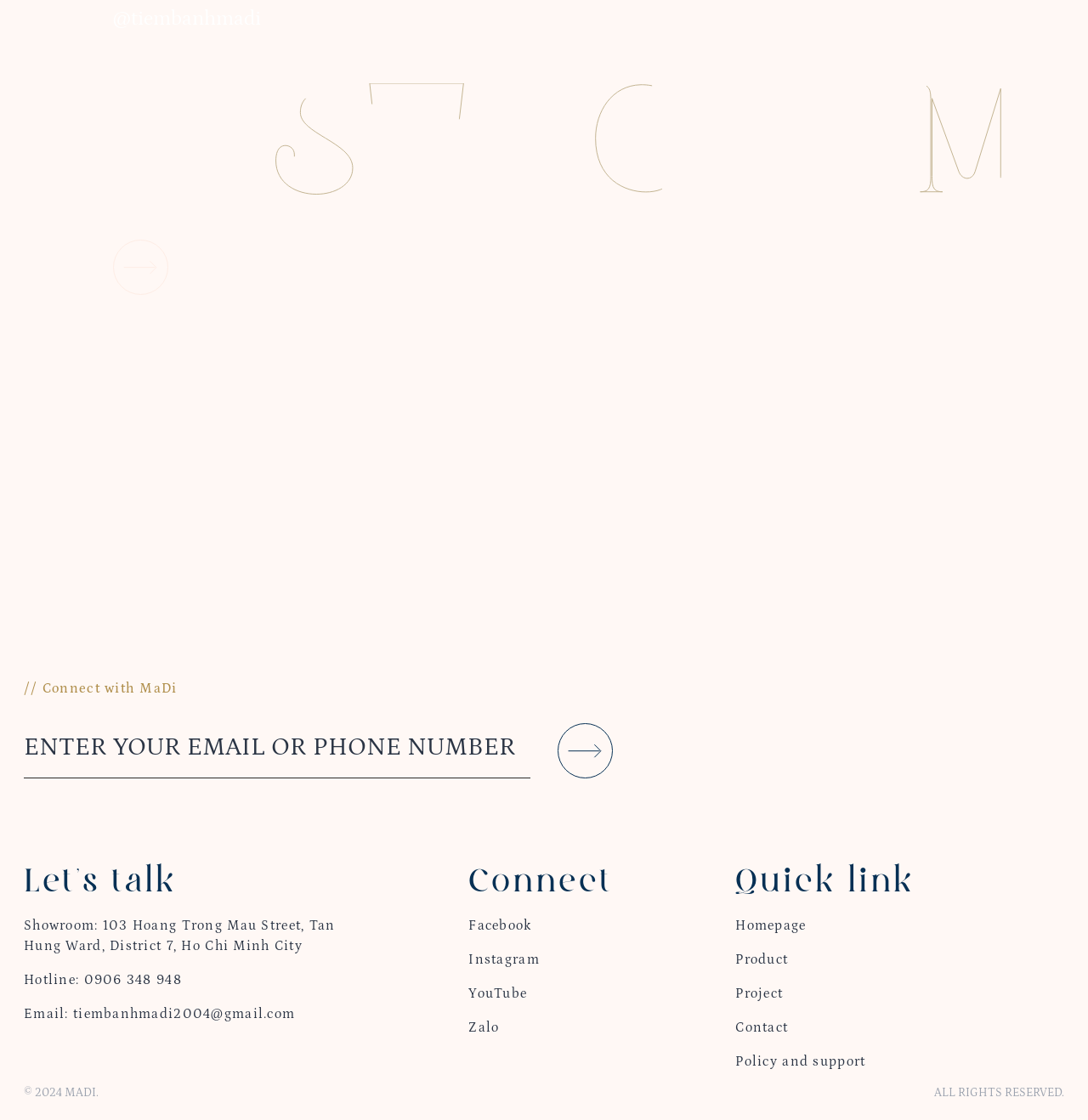Specify the bounding box coordinates of the region I need to click to perform the following instruction: "Enter email or phone number". The coordinates must be four float numbers in the range of 0 to 1, i.e., [left, top, right, bottom].

[0.022, 0.639, 0.488, 0.695]